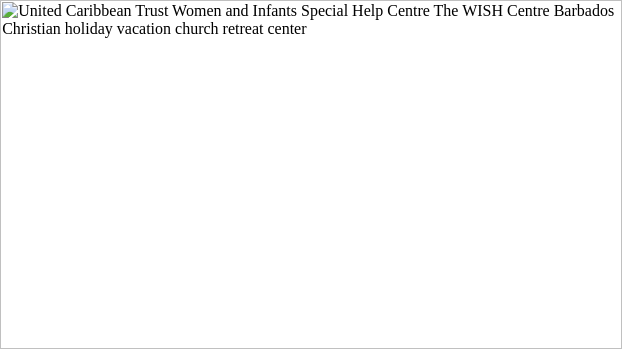What type of environment does the WISH Centre provide?
Look at the image and respond with a one-word or short-phrase answer.

Nurturing